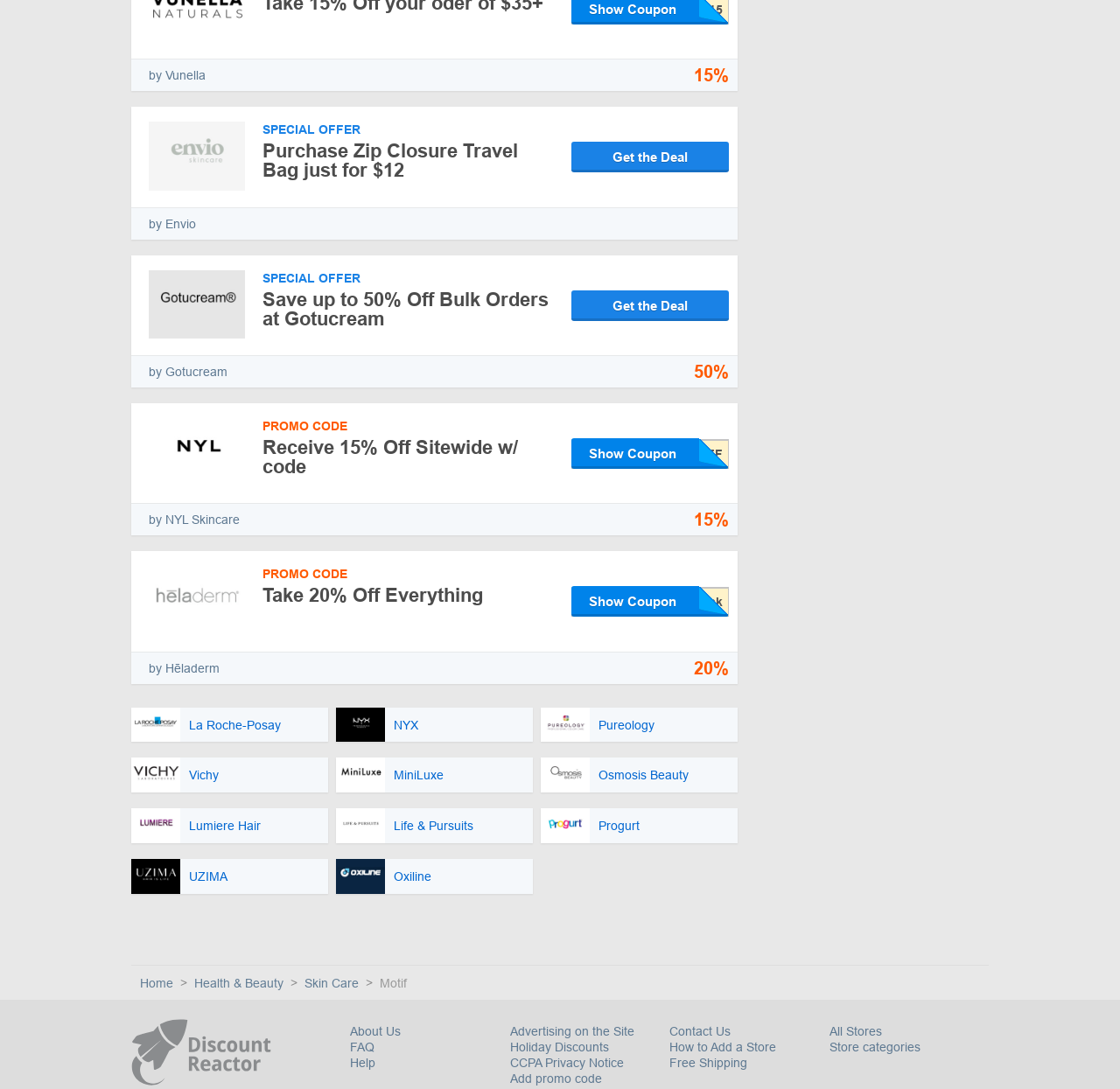Please identify the bounding box coordinates of the element's region that I should click in order to complete the following instruction: "Go to Home page". The bounding box coordinates consist of four float numbers between 0 and 1, i.e., [left, top, right, bottom].

[0.125, 0.897, 0.158, 0.909]